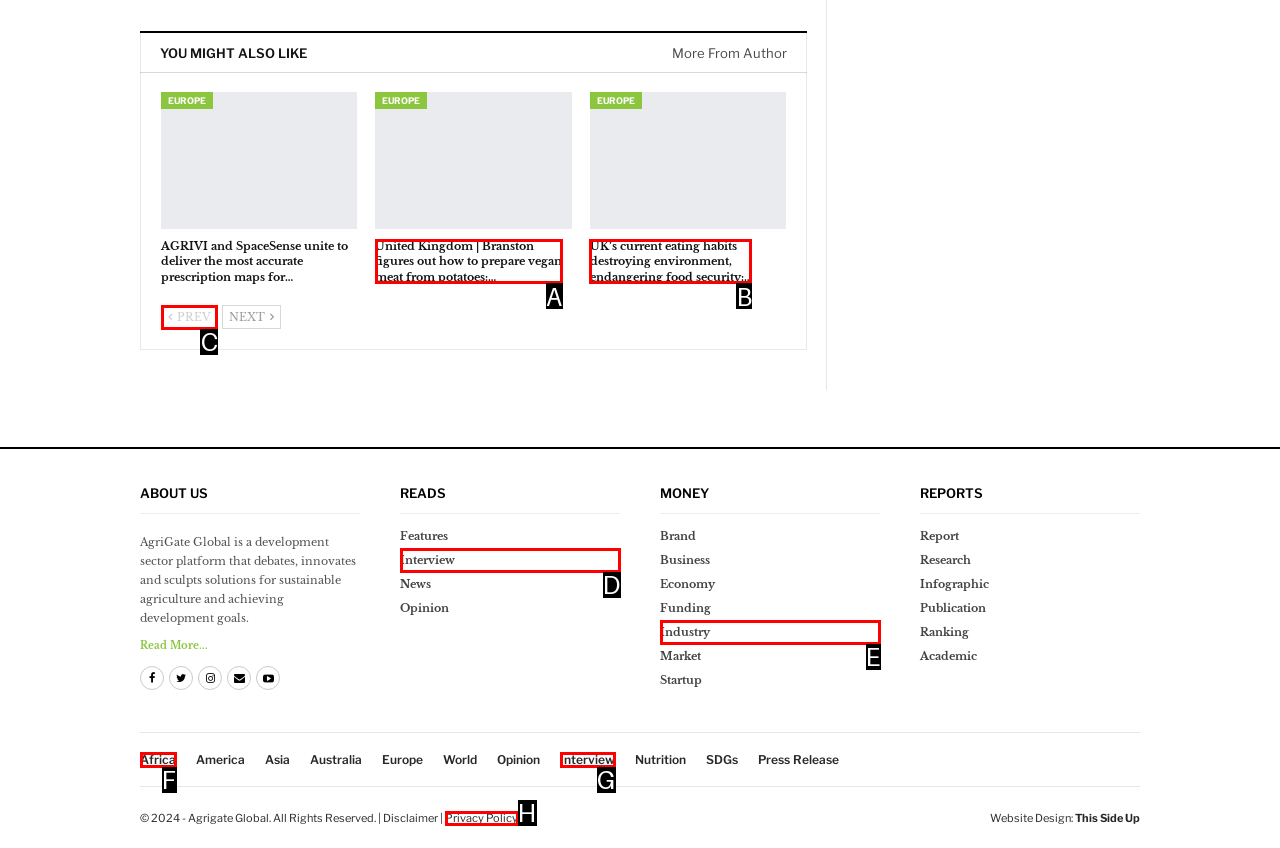Determine the correct UI element to click for this instruction: Click on 'Previous'. Respond with the letter of the chosen element.

C